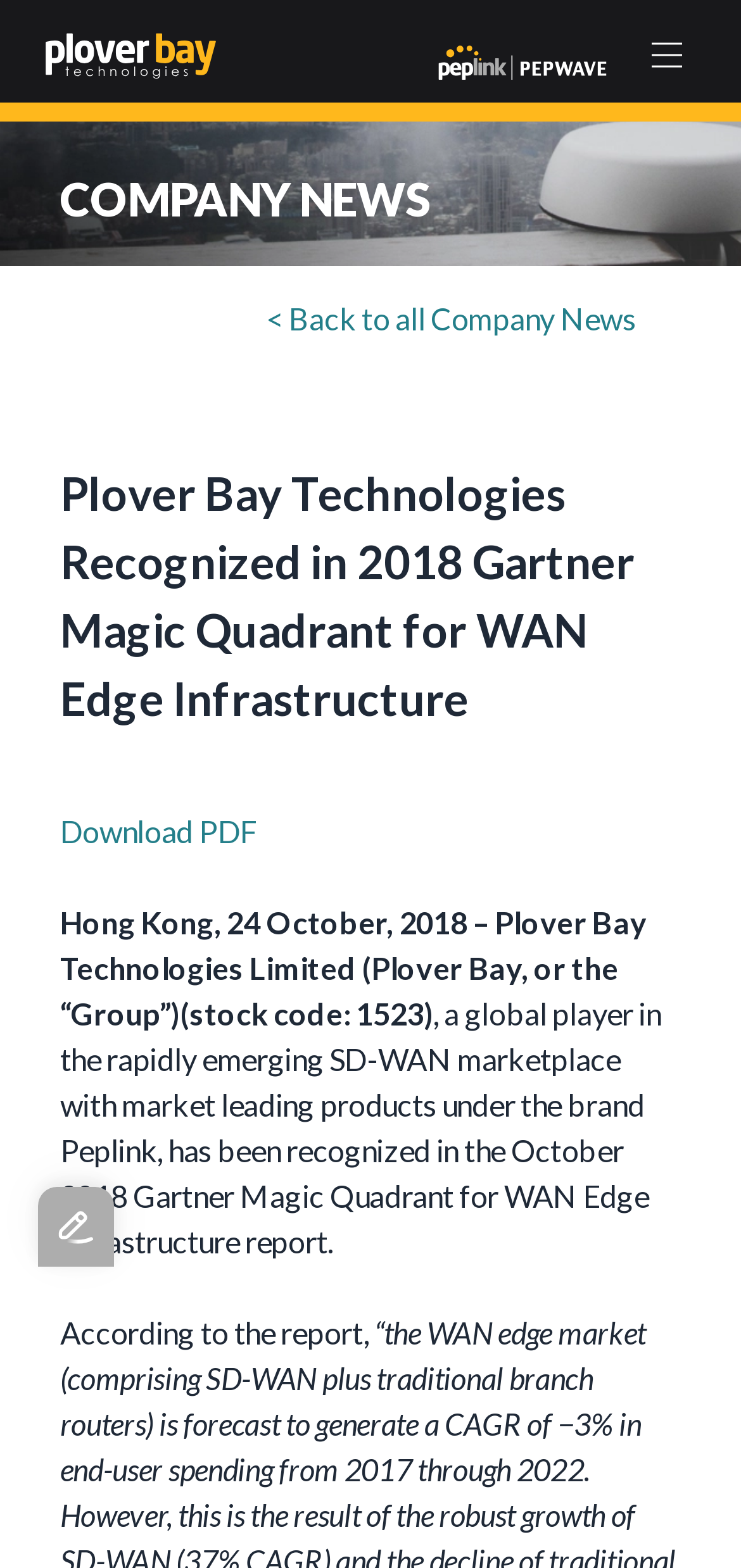What is the location of the company?
Please provide a comprehensive answer based on the contents of the image.

The location of the company can be found in the text 'Hong Kong, 24 October, 2018 – Plover Bay Technologies Limited (Plover Bay, or the “Group”)(stock code: 1523)' which is located below the main heading.